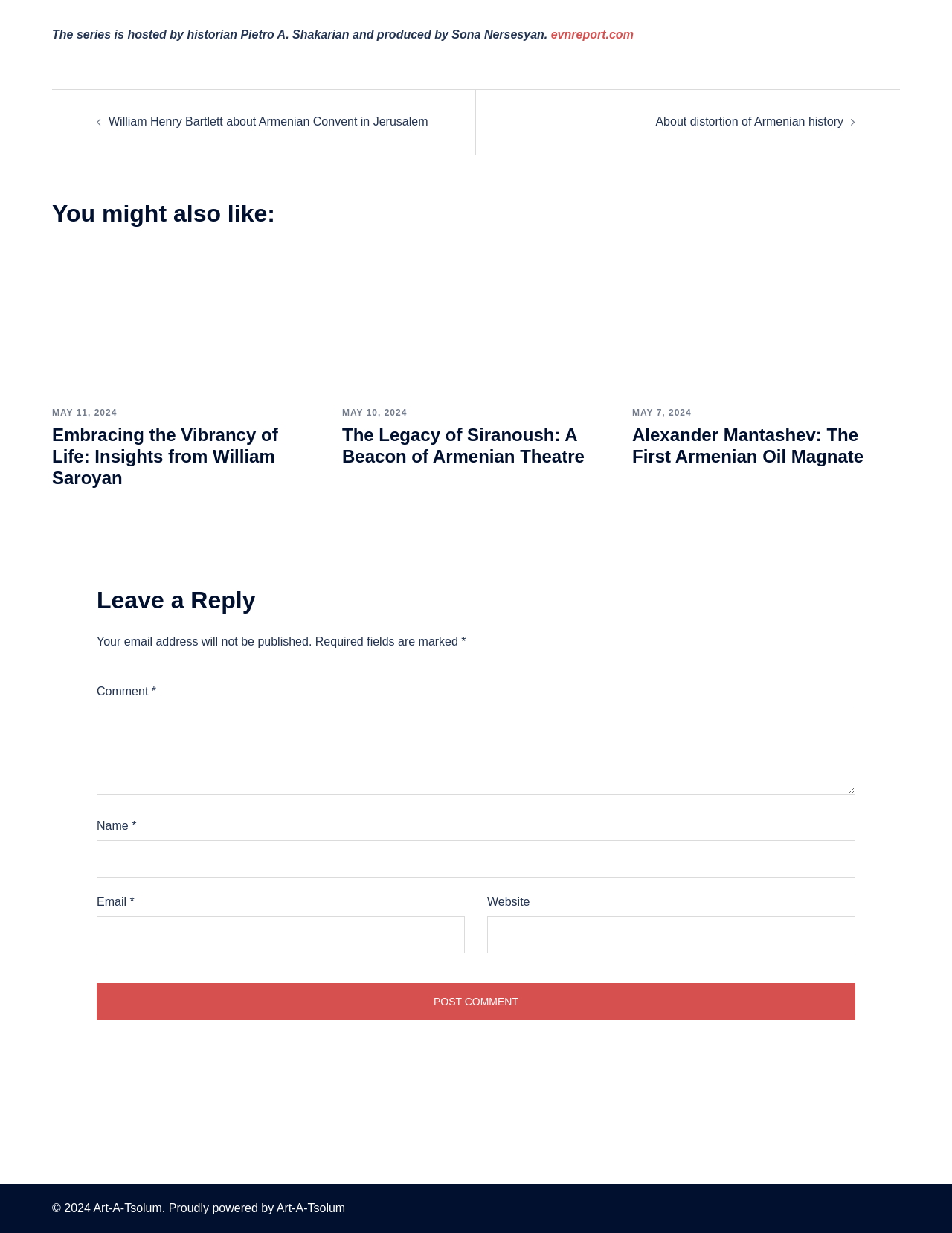Predict the bounding box of the UI element that fits this description: "parent_node: Name * name="author"".

[0.102, 0.681, 0.898, 0.711]